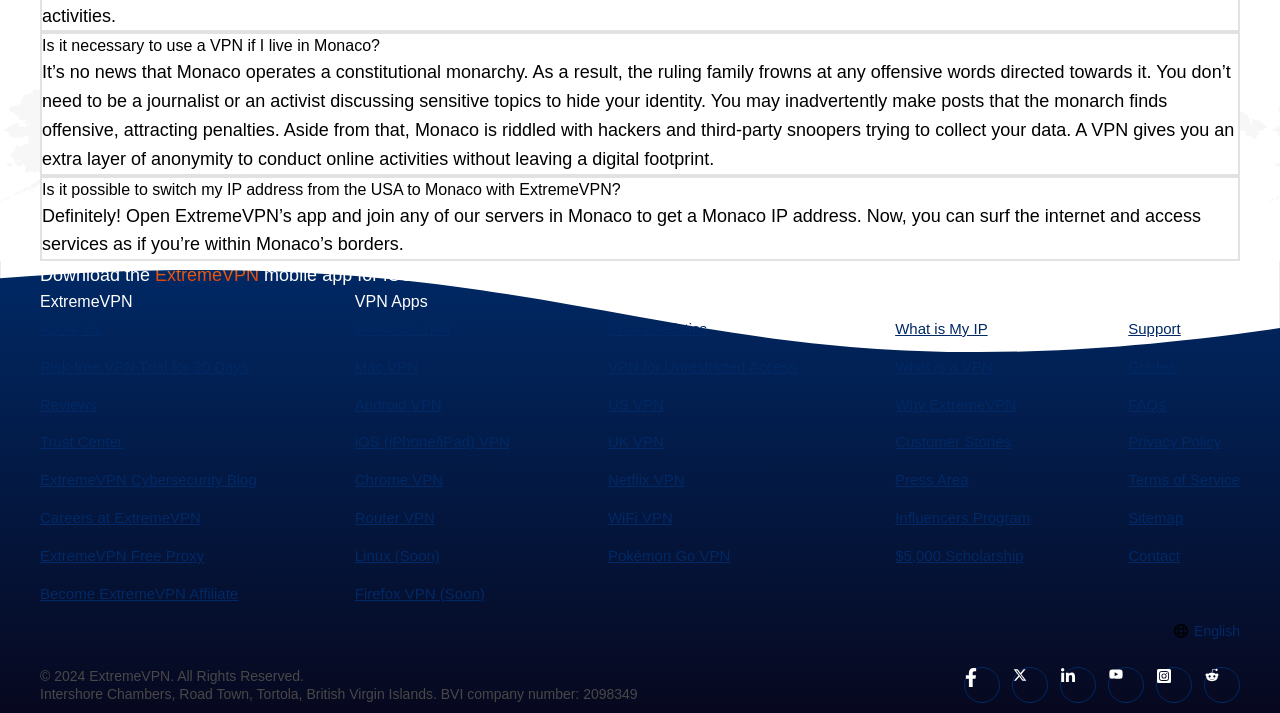For the given element description Privacy Policy, determine the bounding box coordinates of the UI element. The coordinates should follow the format (top-left x, top-left y, bottom-right x, bottom-right y) and be within the range of 0 to 1.

[0.881, 0.608, 0.954, 0.632]